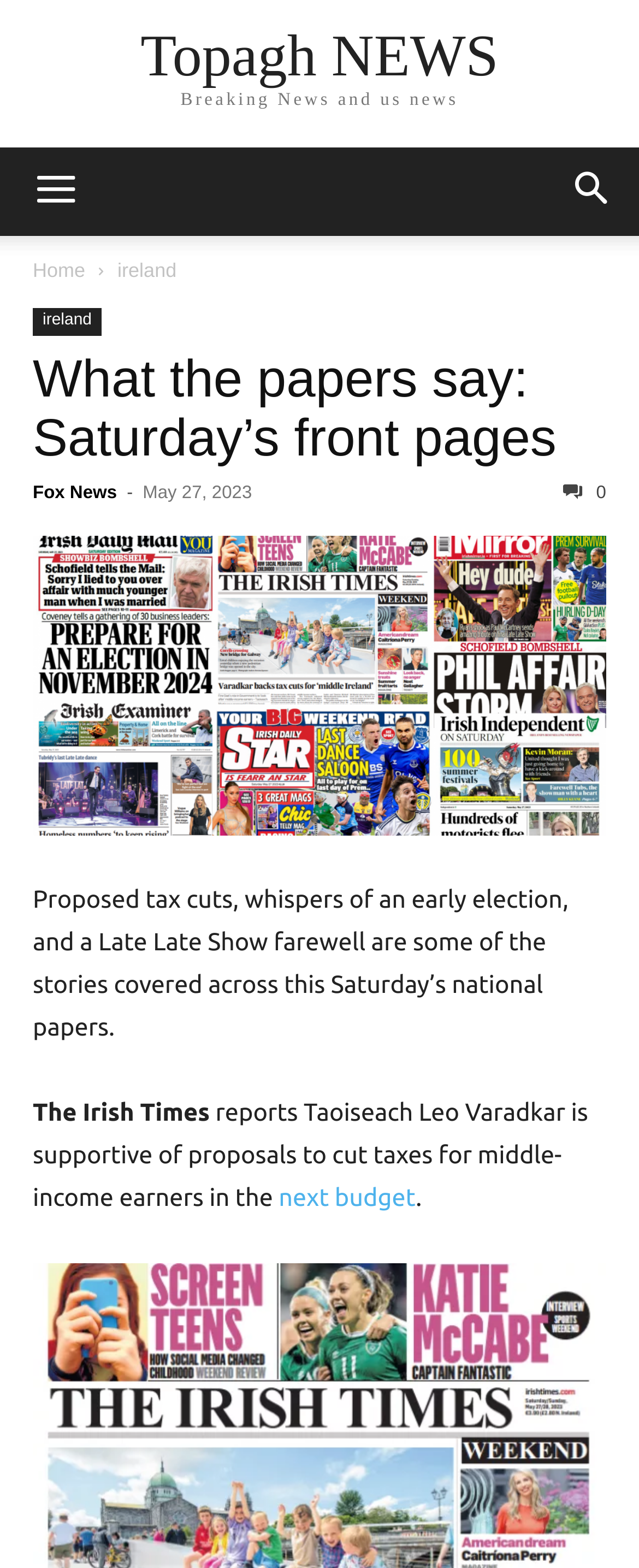Find the bounding box of the element with the following description: "Topagh NEWS". The coordinates must be four float numbers between 0 and 1, formatted as [left, top, right, bottom].

[0.22, 0.017, 0.78, 0.054]